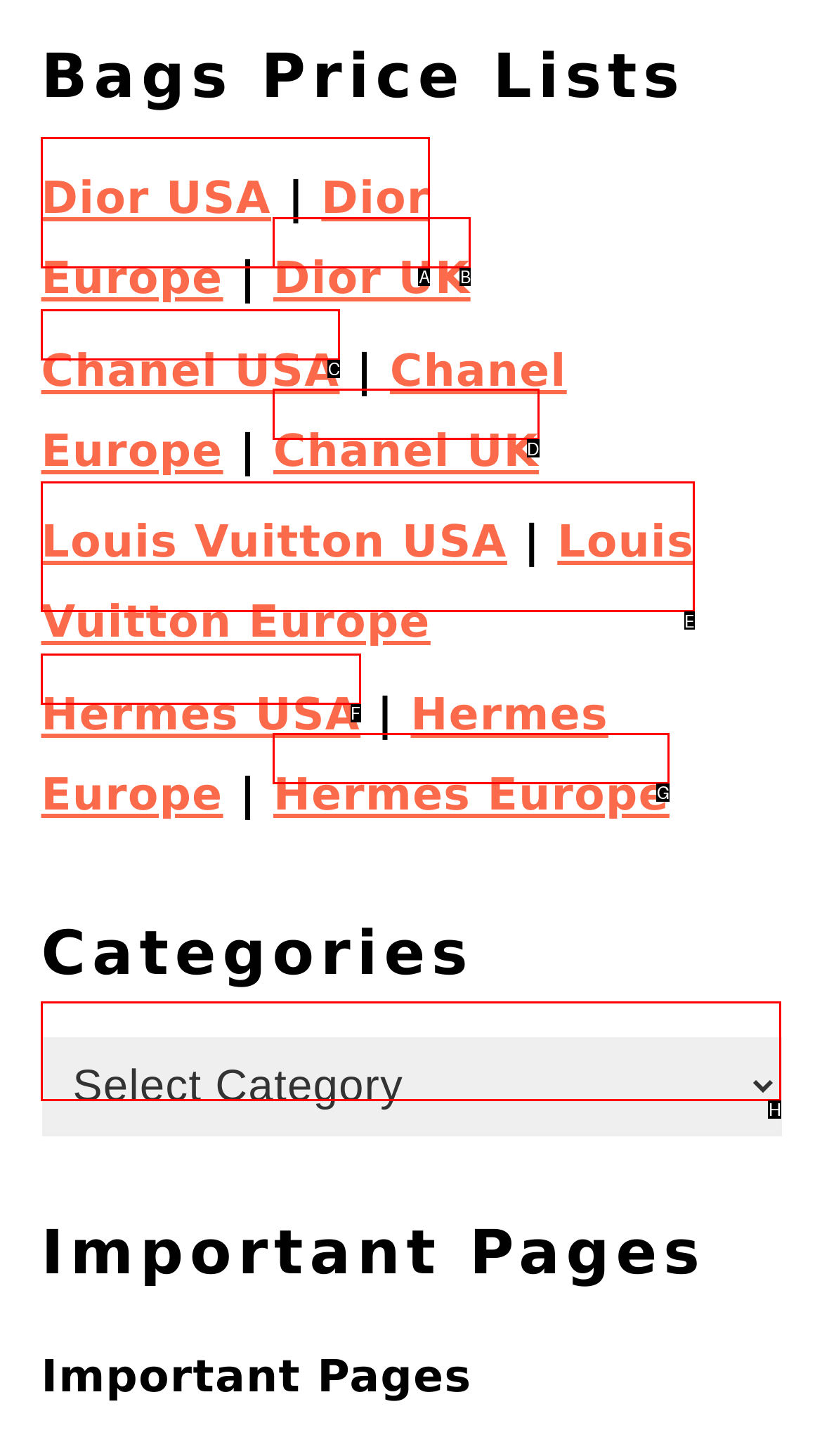Given the description: Hermes USA, identify the HTML element that corresponds to it. Respond with the letter of the correct option.

F